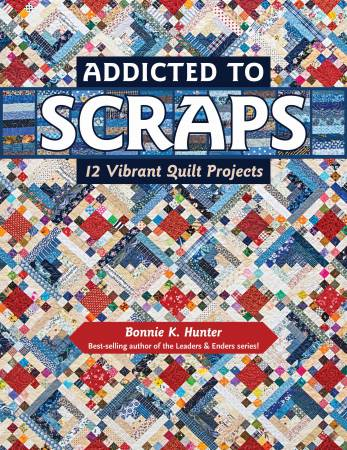What is the theme of the book?
Refer to the screenshot and respond with a concise word or phrase.

scraps